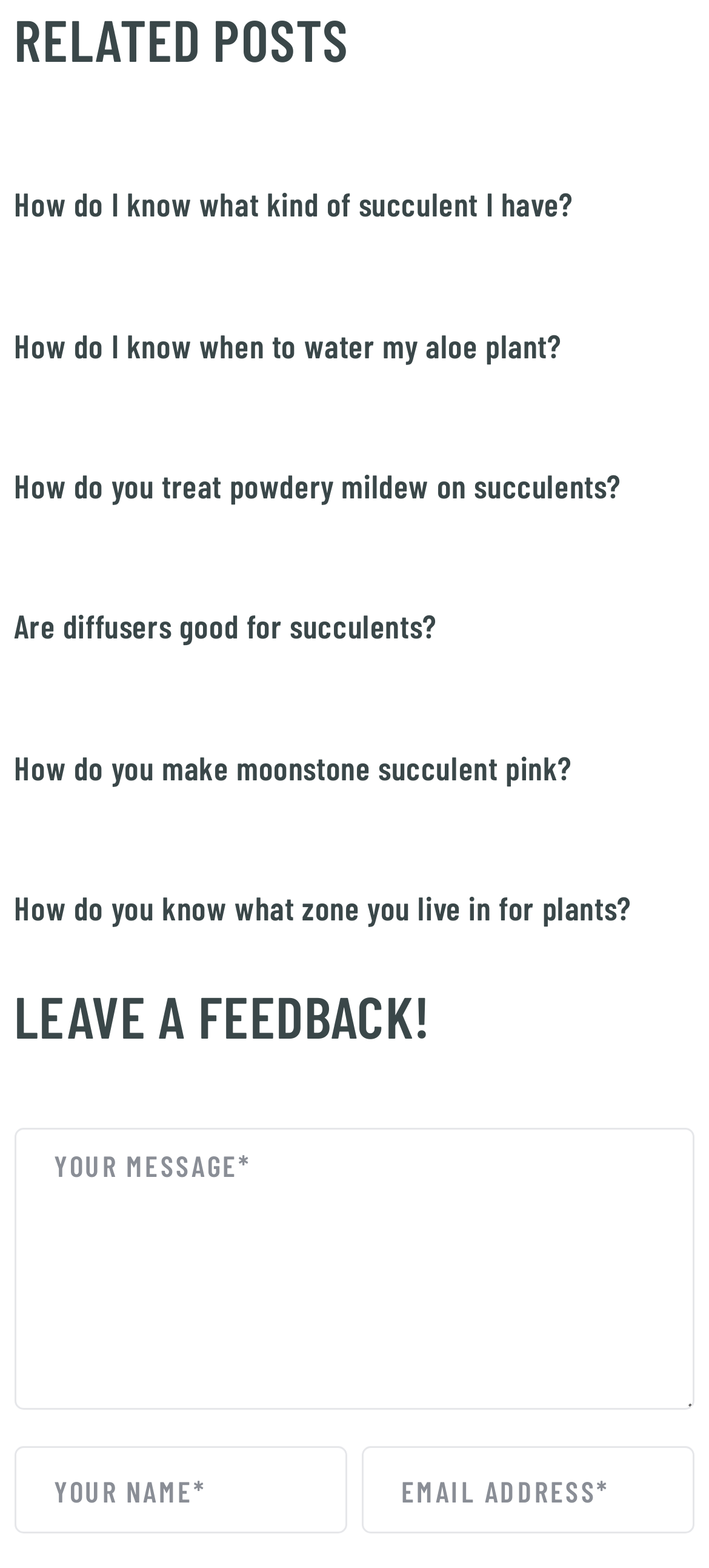Locate the bounding box coordinates of the element that should be clicked to fulfill the instruction: "Enter your name".

[0.02, 0.923, 0.491, 0.979]